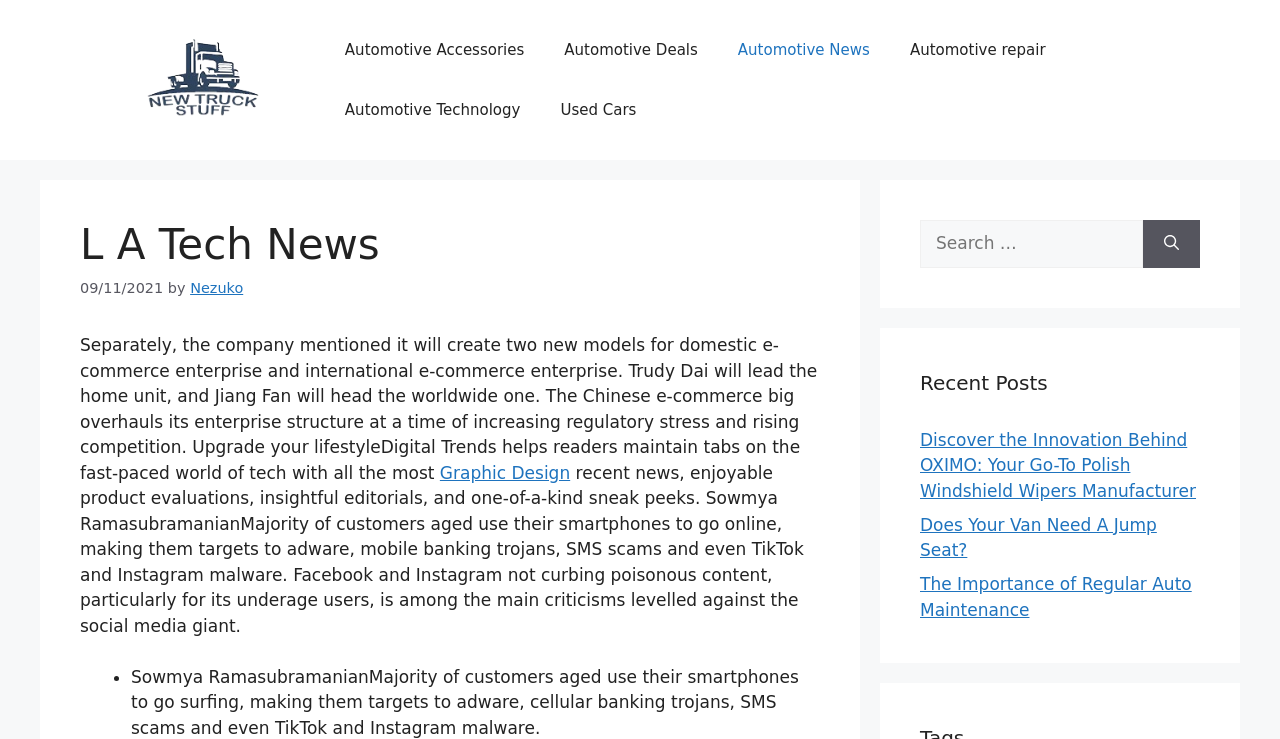Respond to the following question with a brief word or phrase:
What is the topic of the main article?

E-commerce enterprise